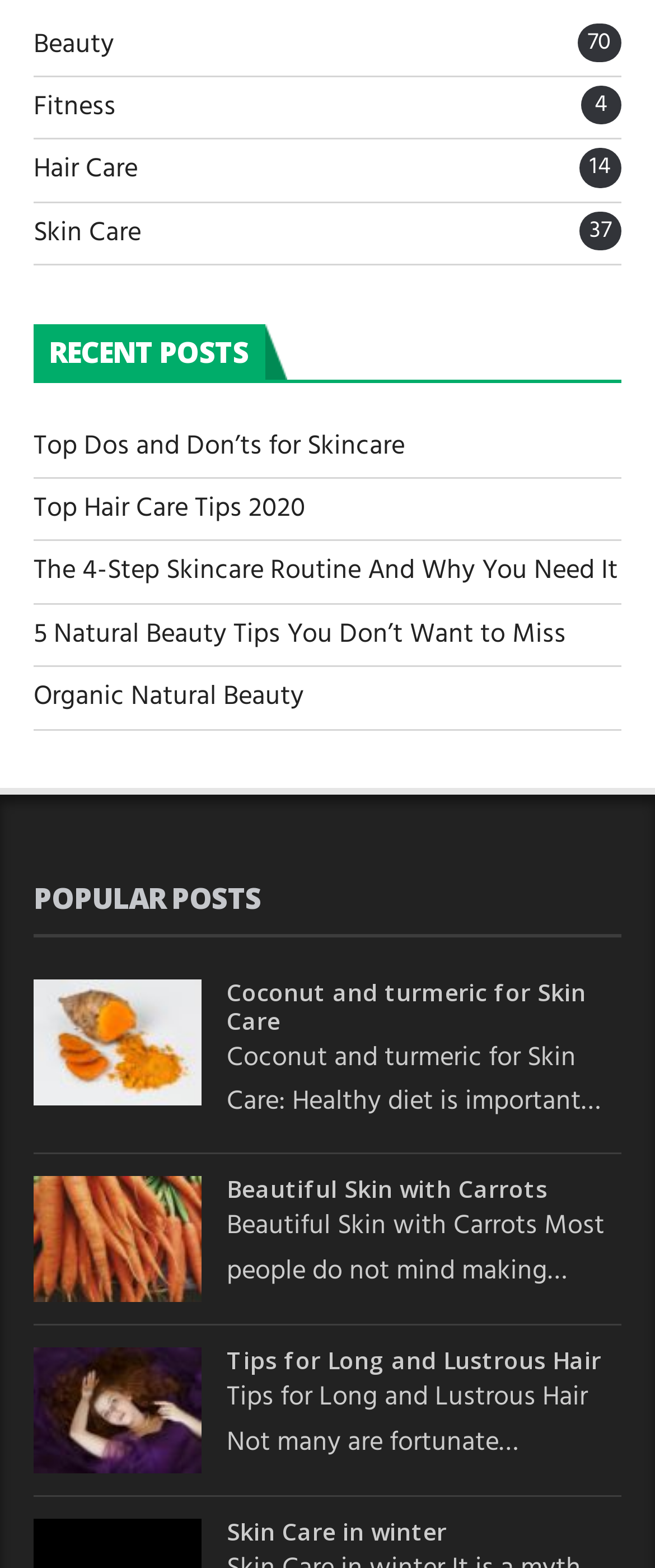What is the category of the post 'Coconut and turmeric for Skin Care'?
Using the visual information from the image, give a one-word or short-phrase answer.

Skin Care